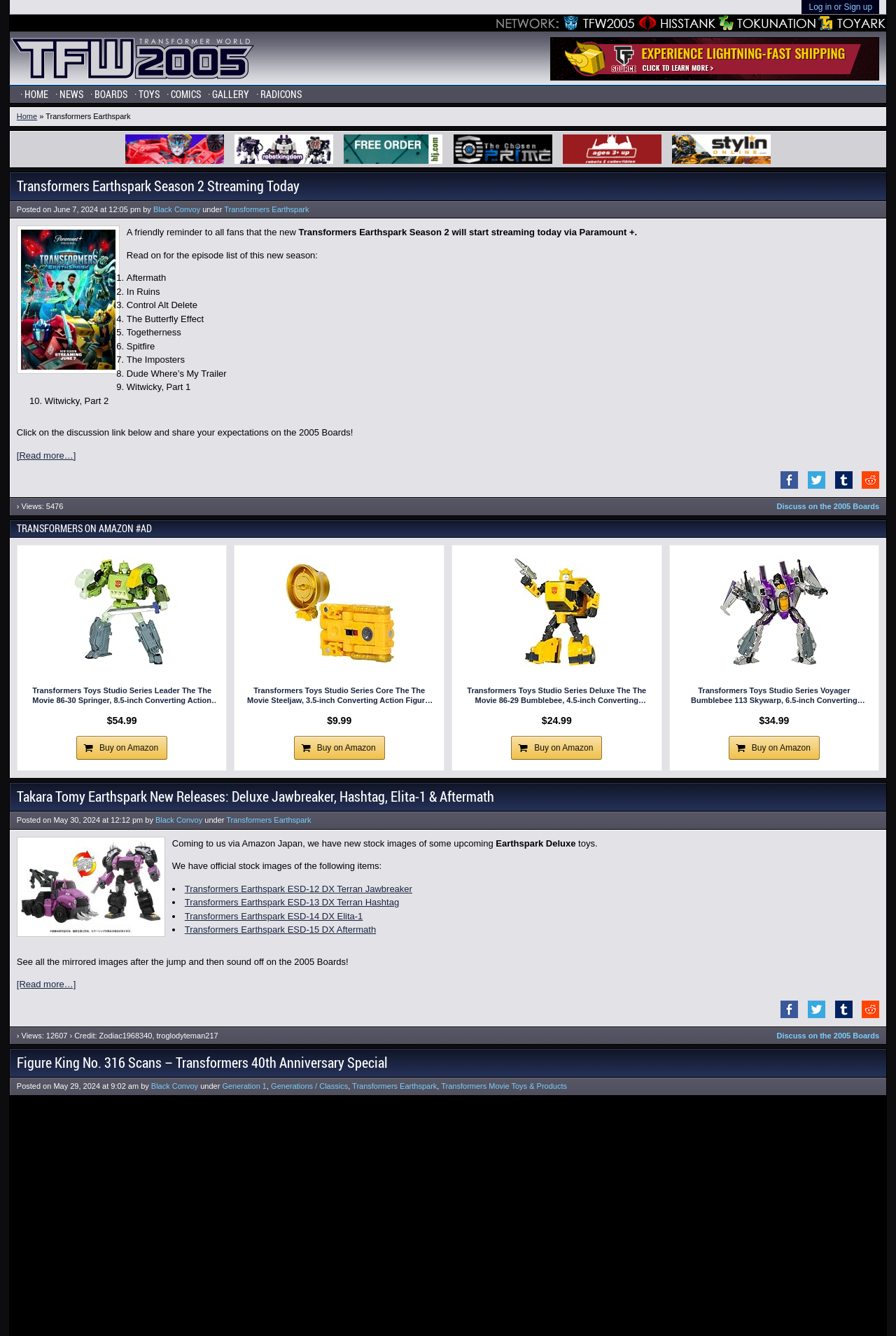Find the bounding box coordinates of the element you need to click on to perform this action: 'Discuss on the 2005 Boards'. The coordinates should be represented by four float values between 0 and 1, in the format [left, top, right, bottom].

[0.867, 0.376, 0.981, 0.382]